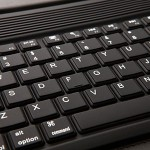Present an elaborate depiction of the scene captured in the image.

The image showcases a close-up view of a compact chiclet-style keyboard designed for use with tablets. The small keys are arranged in a traditional QWERTY layout, featuring soft rubber foam material that provides a tactile typing experience without an audible click. This particular keyboard is part of an iPad case with an integrated Bluetooth functionality, allowing users to type conveniently while their iPad is propped up. The keyboard's compact size makes it manageable for typing on laps or smaller surfaces, appealing to those who prefer a portable solution for on-the-go productivity.